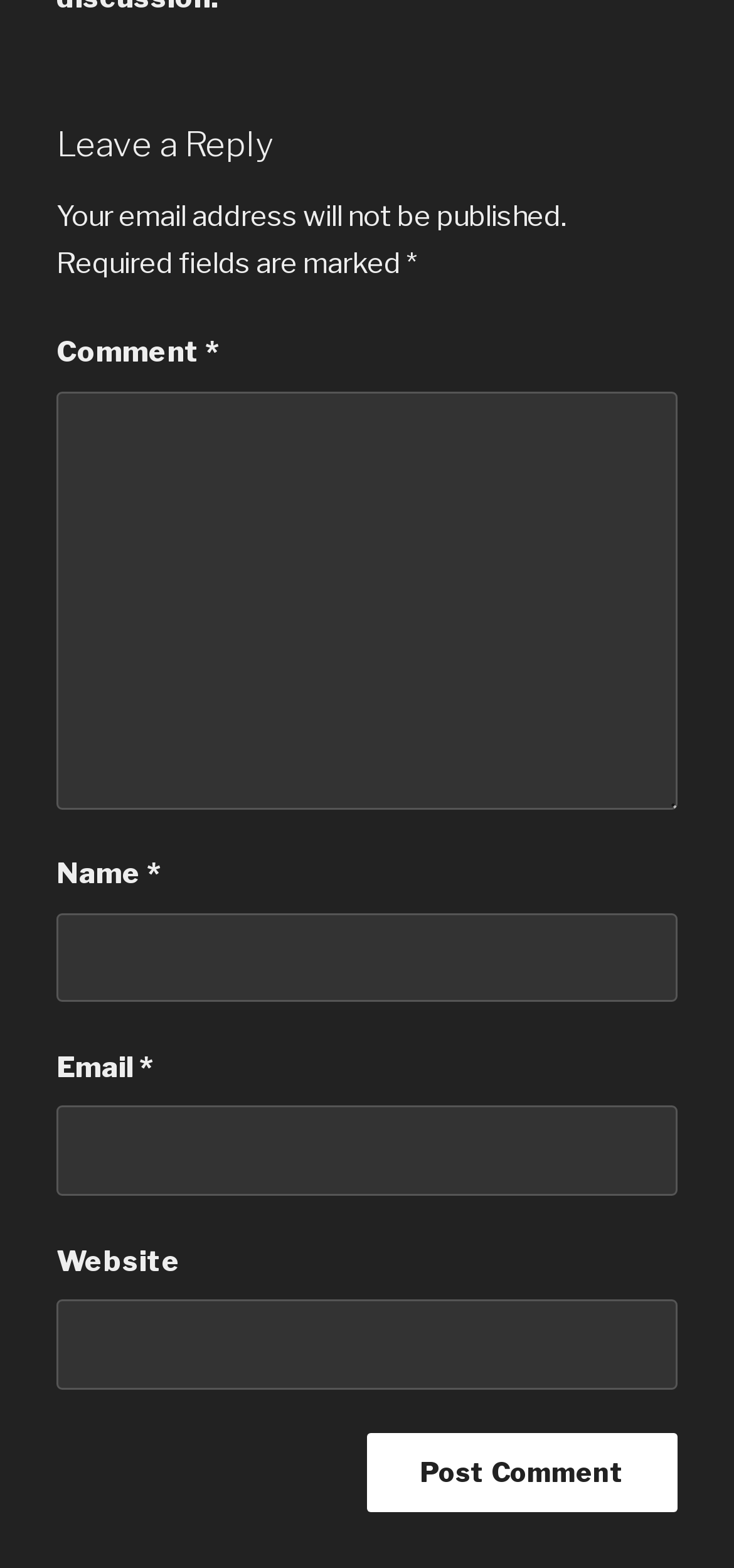How many text boxes are required on this webpage?
Please use the visual content to give a single word or phrase answer.

Three